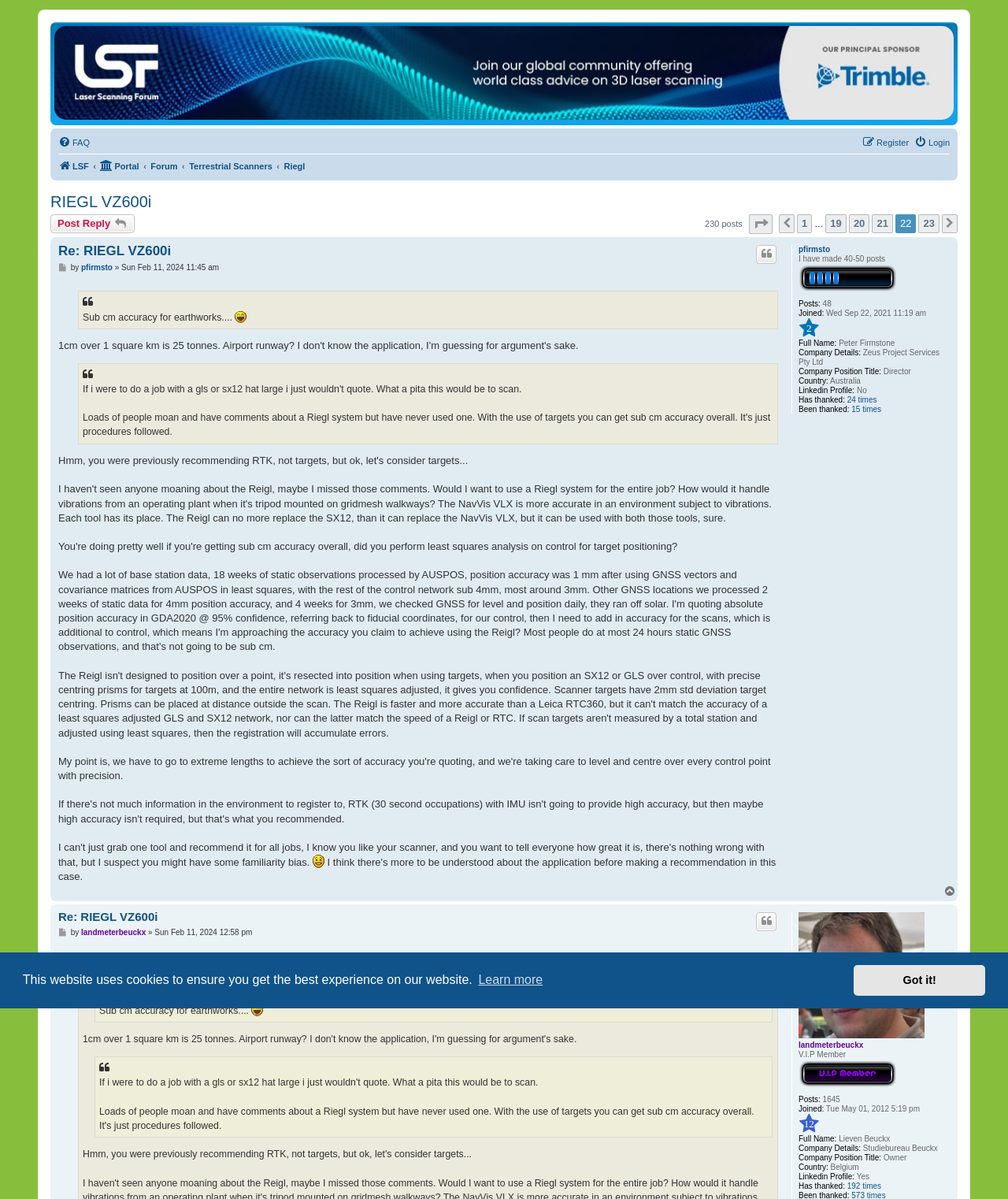Indicate the bounding box coordinates of the element that needs to be clicked to satisfy the following instruction: "Click on the 'Quote' link". The coordinates should be four float numbers between 0 and 1, i.e., [left, top, right, bottom].

[0.75, 0.204, 0.77, 0.22]